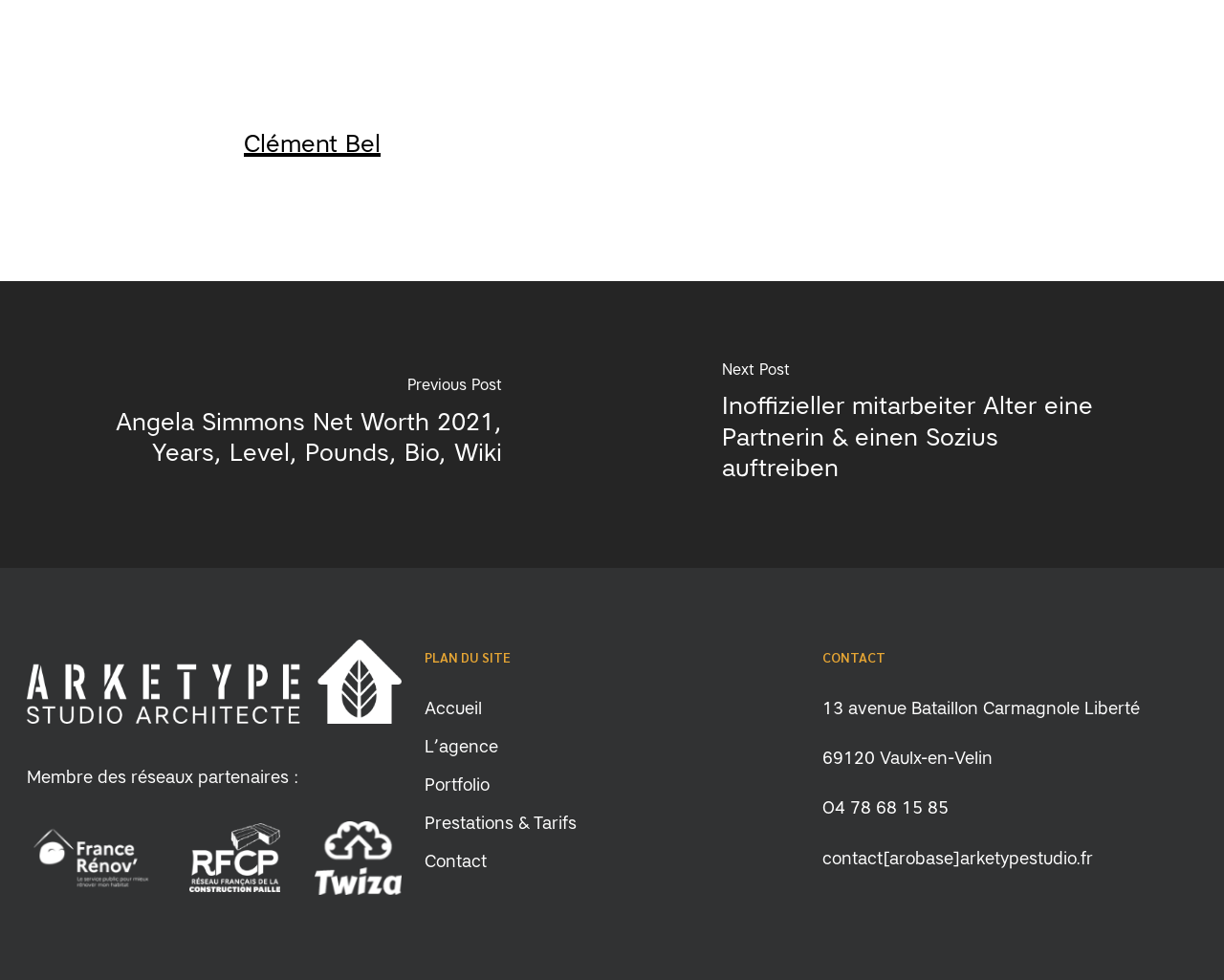Pinpoint the bounding box coordinates of the area that must be clicked to complete this instruction: "Go to the contact page".

[0.672, 0.866, 0.893, 0.887]